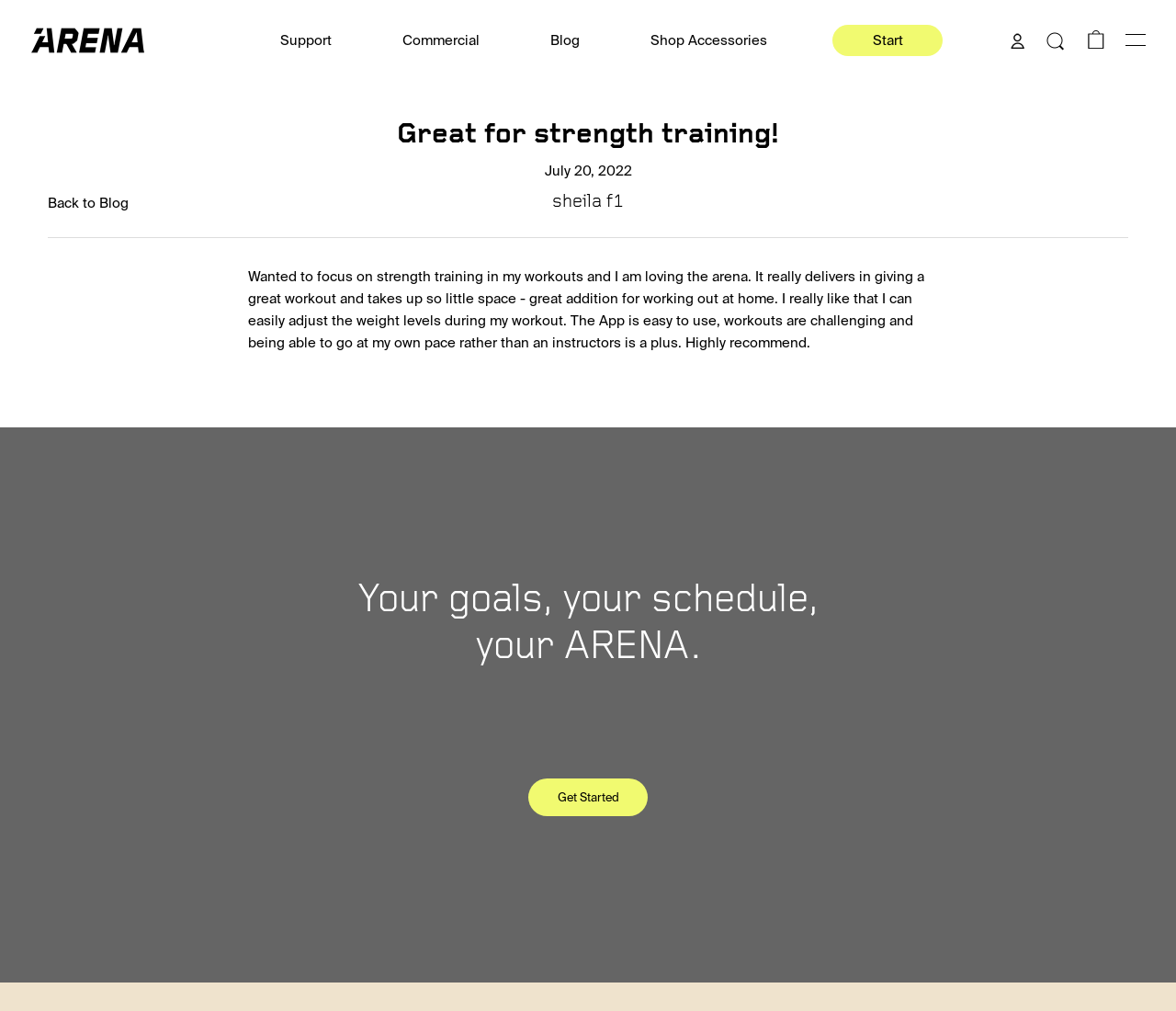Respond with a single word or phrase to the following question: What is the call-to-action button?

Get Started